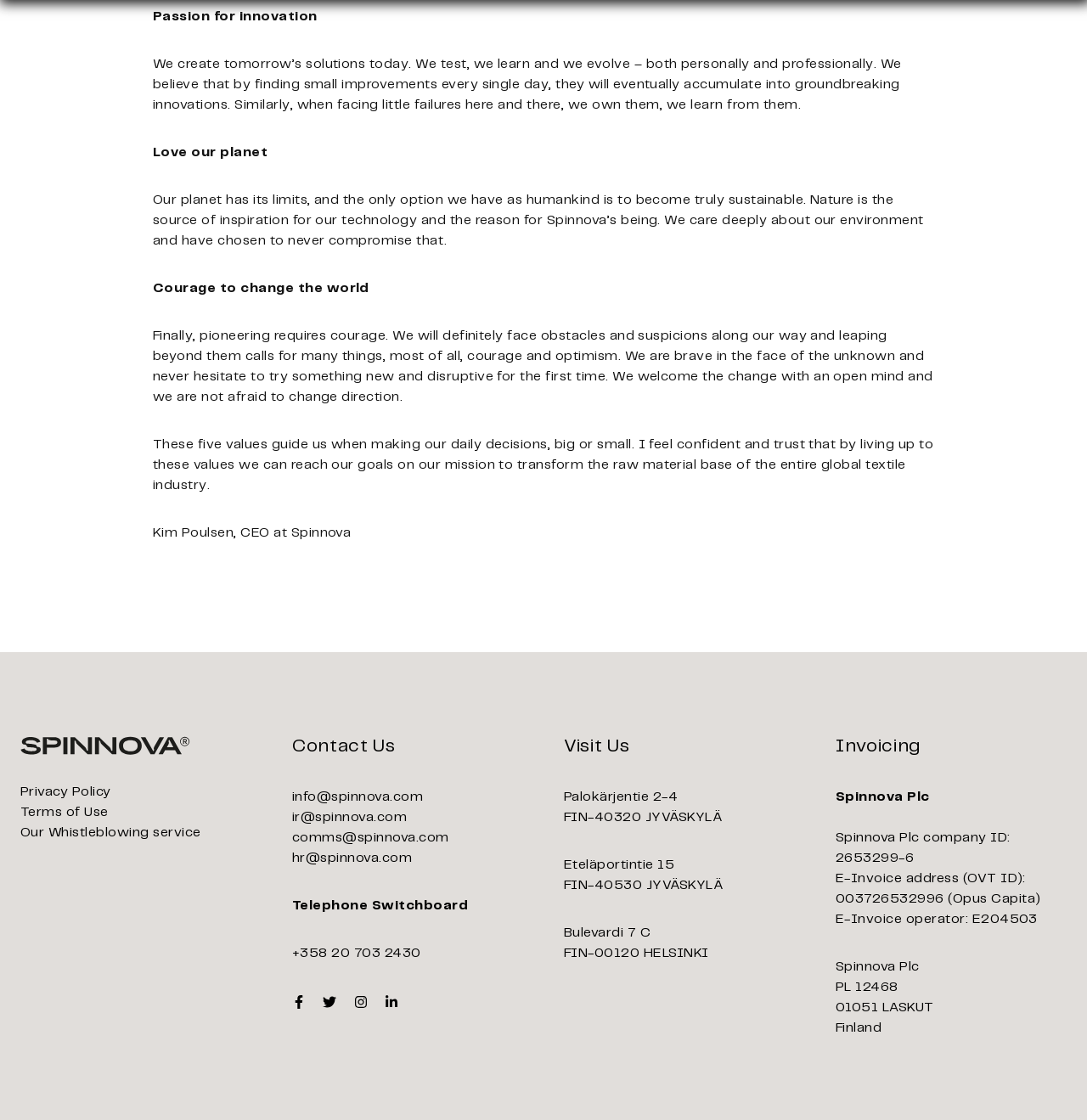Specify the bounding box coordinates of the element's region that should be clicked to achieve the following instruction: "Visit Us at Palokärjentie 2-4". The bounding box coordinates consist of four float numbers between 0 and 1, in the format [left, top, right, bottom].

[0.519, 0.706, 0.624, 0.717]